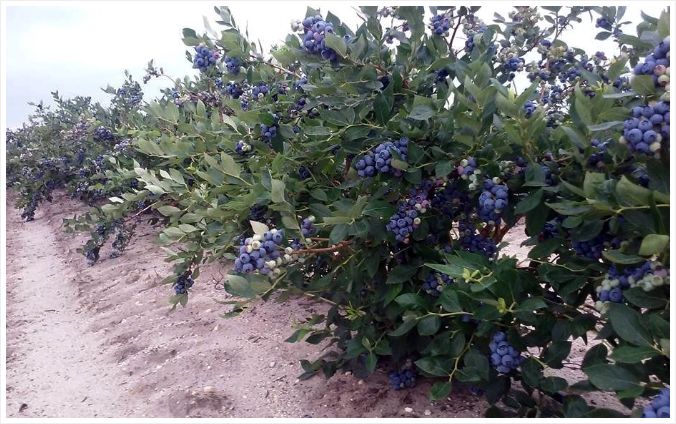Please provide a detailed answer to the question below by examining the image:
Where is DiMeo Farms located?

The caption explicitly states that DiMeo Farms is located in Hammonton, New Jersey, which is a specific location that can be identified as the farm's address.